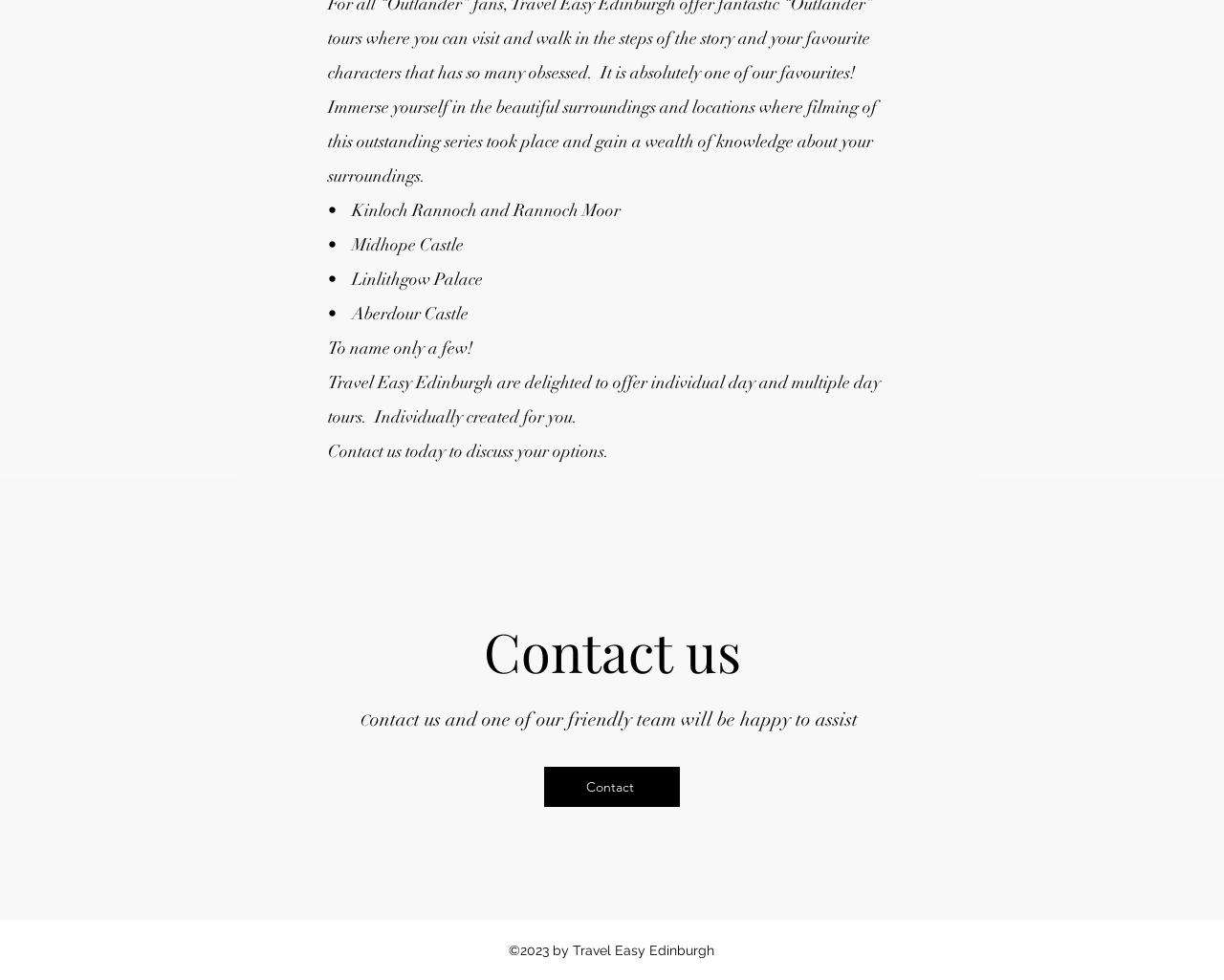What is the copyright year of this webpage?
Provide an in-depth and detailed explanation in response to the question.

The webpage has a copyright notice at the bottom, which states '©2023 by Travel Easy Edinburgh', indicating that the webpage's content is copyrighted as of 2023.